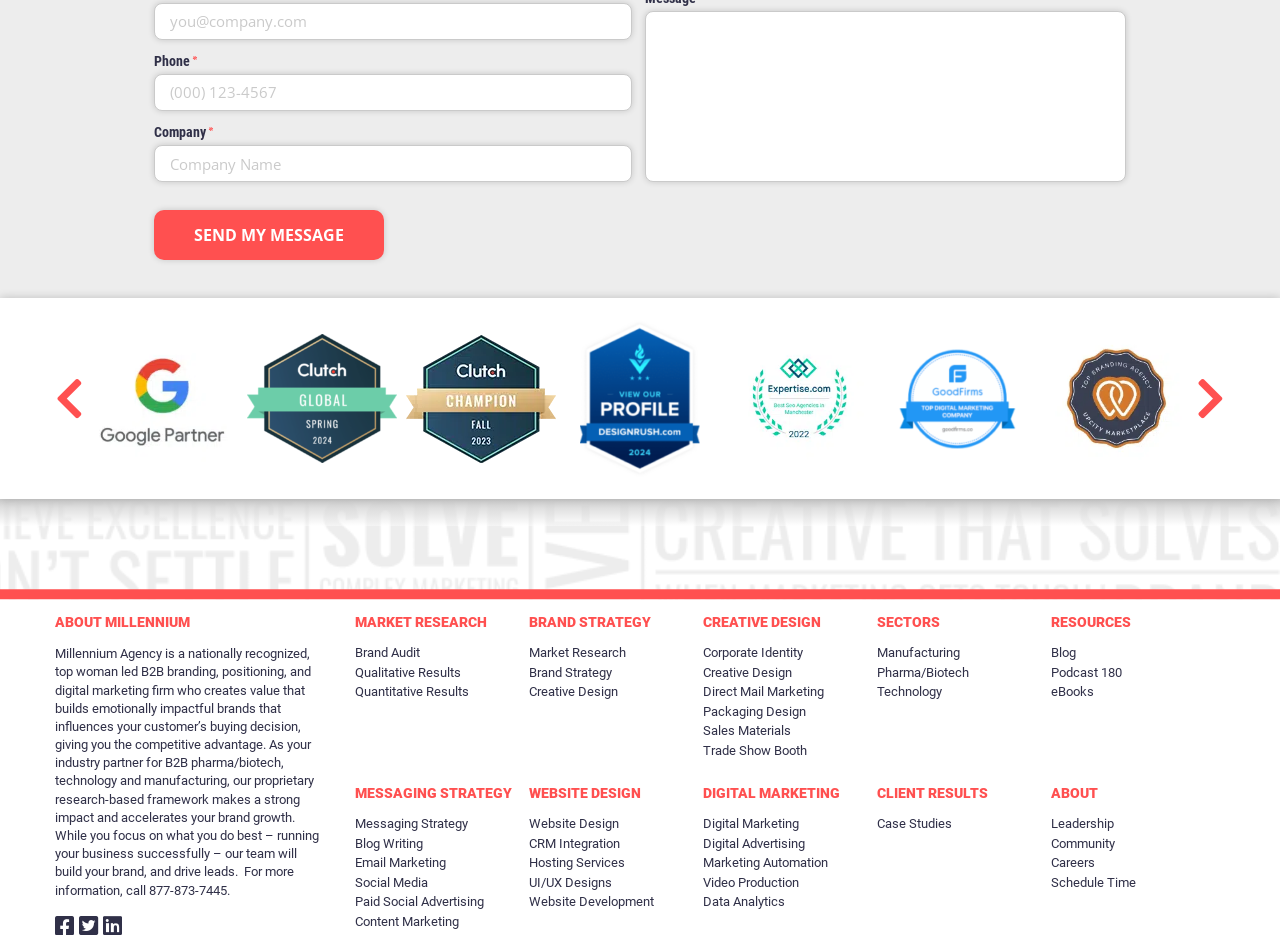Provide your answer in one word or a succinct phrase for the question: 
What services does Millennium Agency offer?

Marketing services